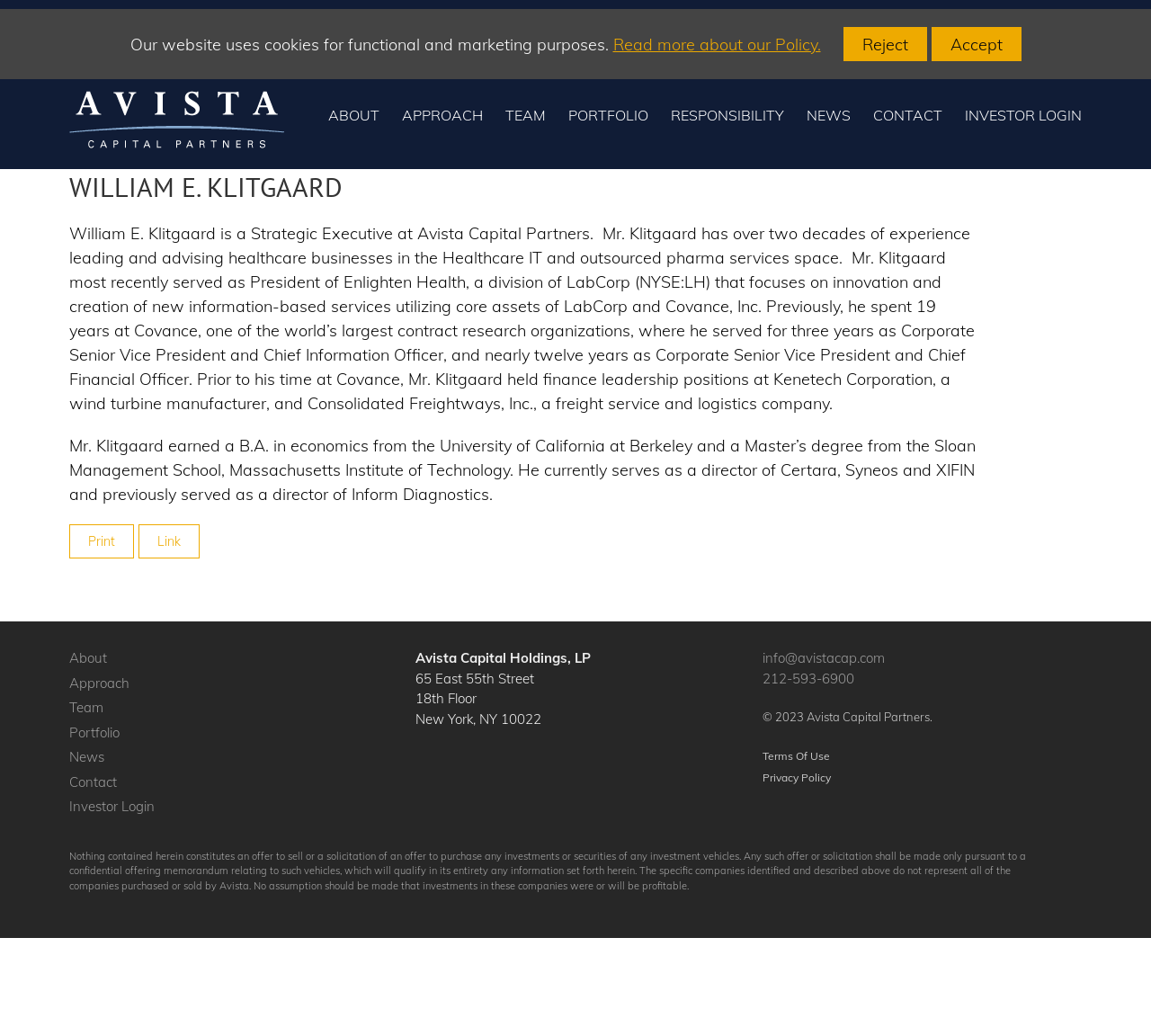What is William E. Klitgaard's current role?
Using the visual information, respond with a single word or phrase.

Strategic Executive